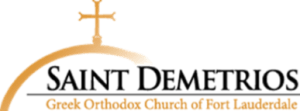Based on what you see in the screenshot, provide a thorough answer to this question: What symbol is positioned above a curved arch?

The design of the logo features a symbol of a cross positioned above a curved arch, which is a common symbol in Christianity and represents the church's religious significance.